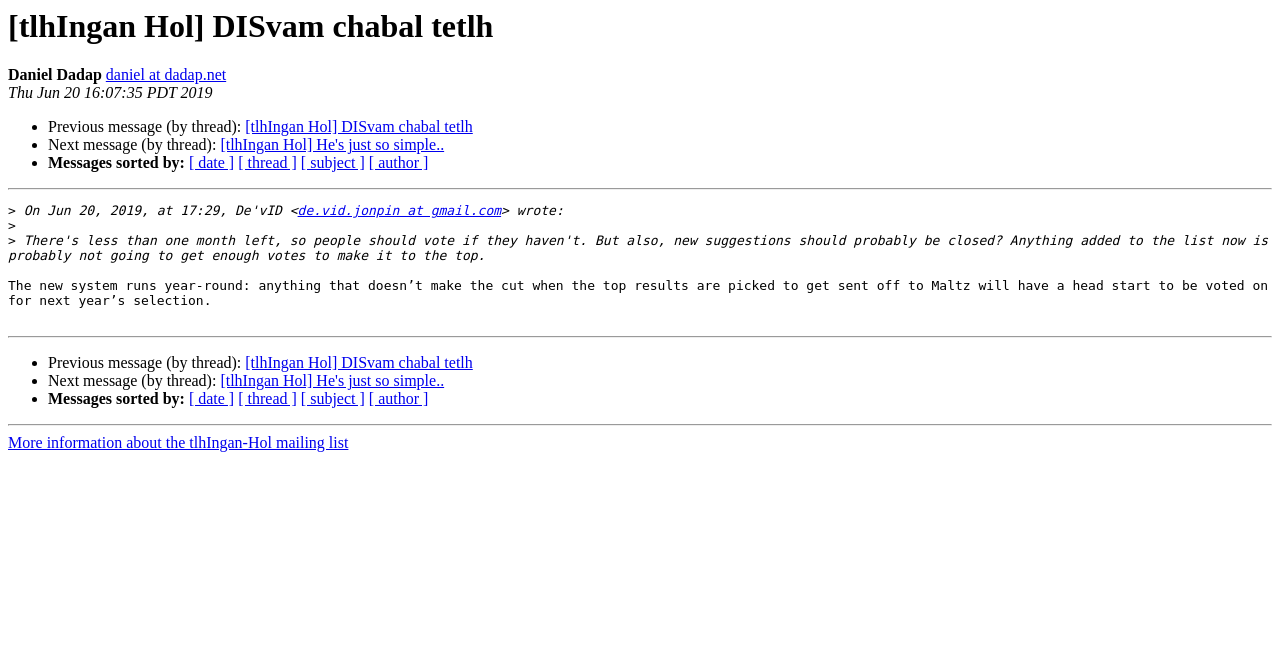Using the element description: "[tlhIngan Hol] DISvam chabal tetlh", determine the bounding box coordinates. The coordinates should be in the format [left, top, right, bottom], with values between 0 and 1.

[0.192, 0.535, 0.369, 0.561]